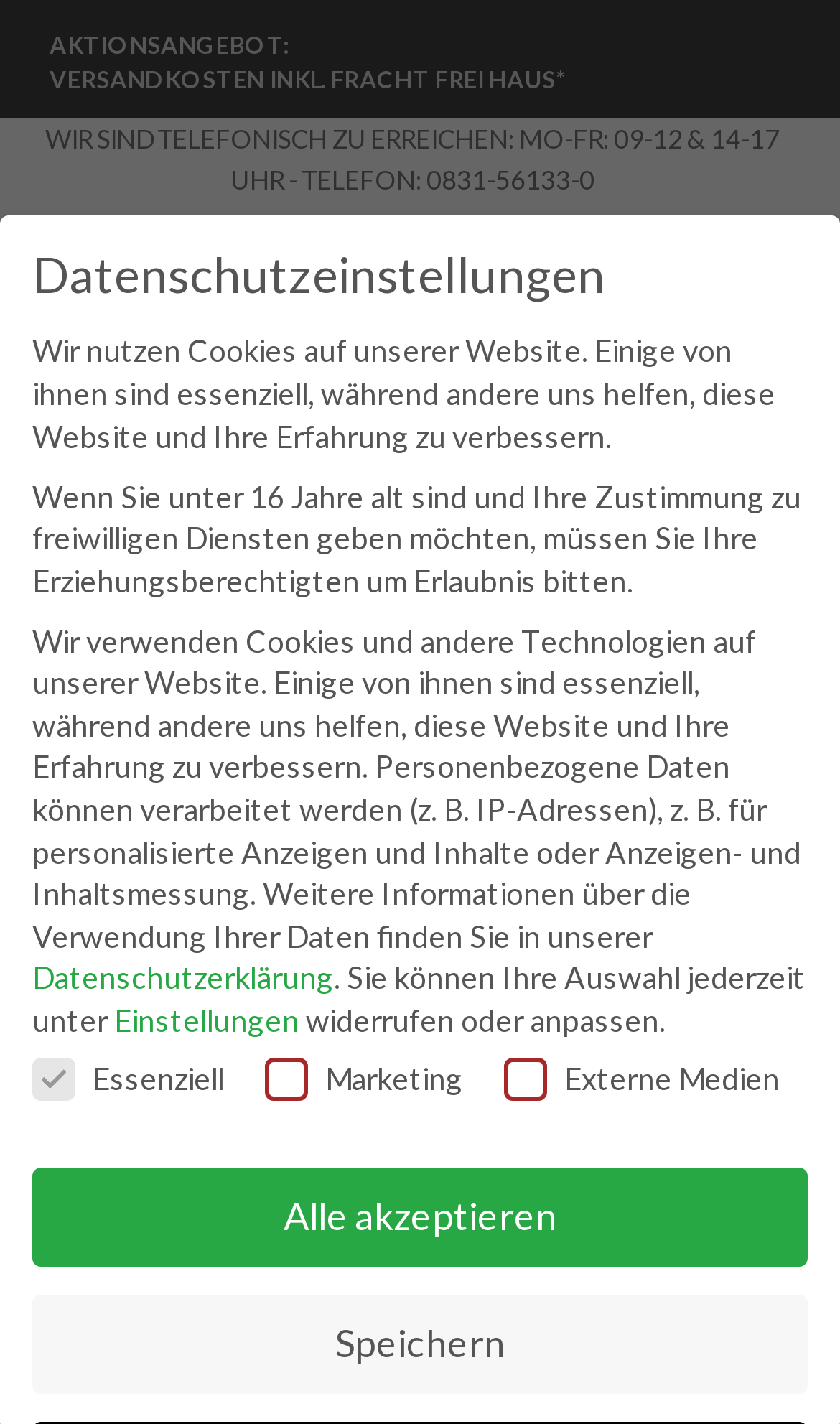Bounding box coordinates must be specified in the format (top-left x, top-left y, bottom-right x, bottom-right y). All values should be floating point numbers between 0 and 1. What are the bounding box coordinates of the UI element described as: parent_node: Marketing name="cookieGroup[]" value="marketing"

[0.561, 0.747, 0.595, 0.766]